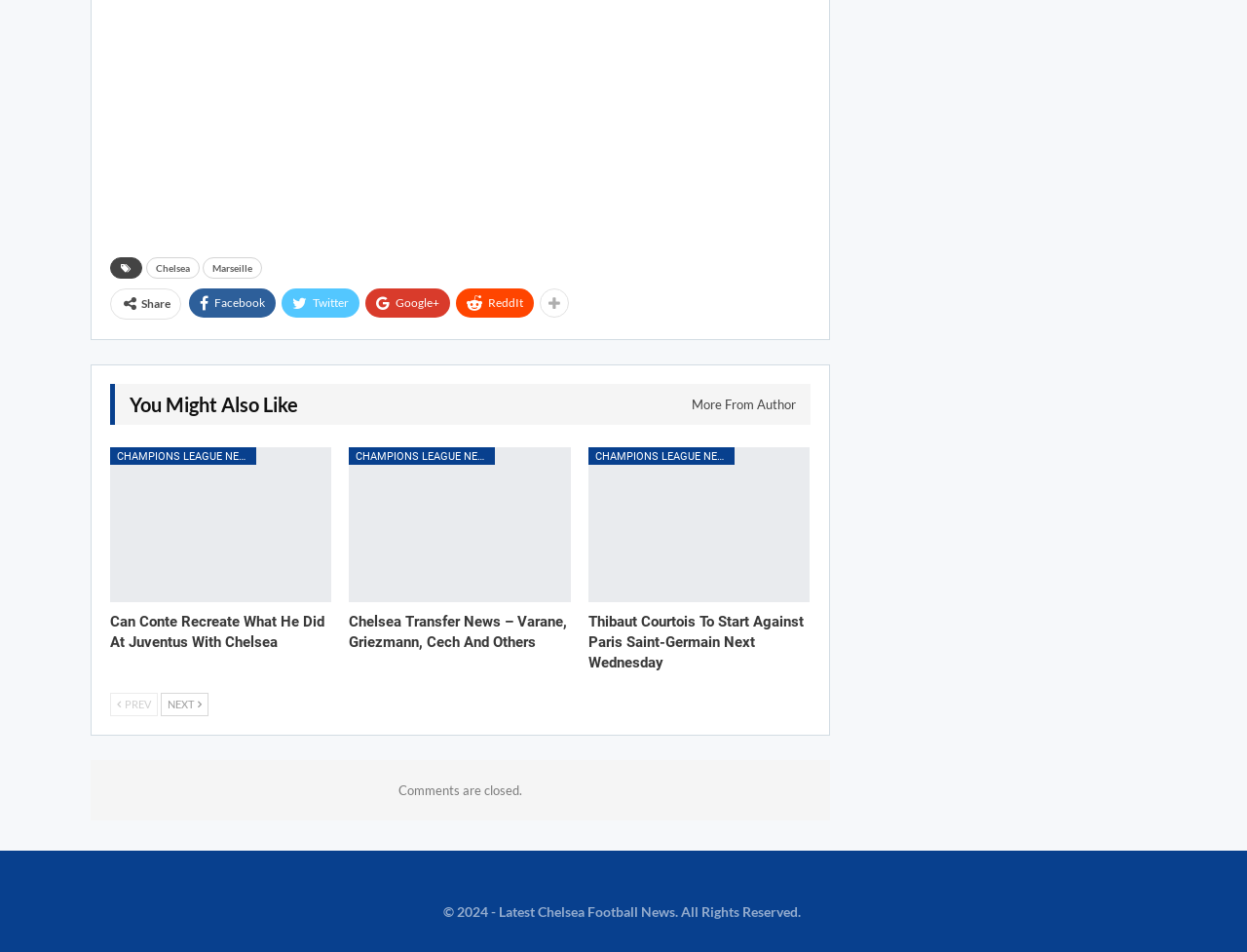Please find the bounding box for the following UI element description. Provide the coordinates in (top-left x, top-left y, bottom-right x, bottom-right y) format, with values between 0 and 1: You might also like

[0.104, 0.416, 0.239, 0.436]